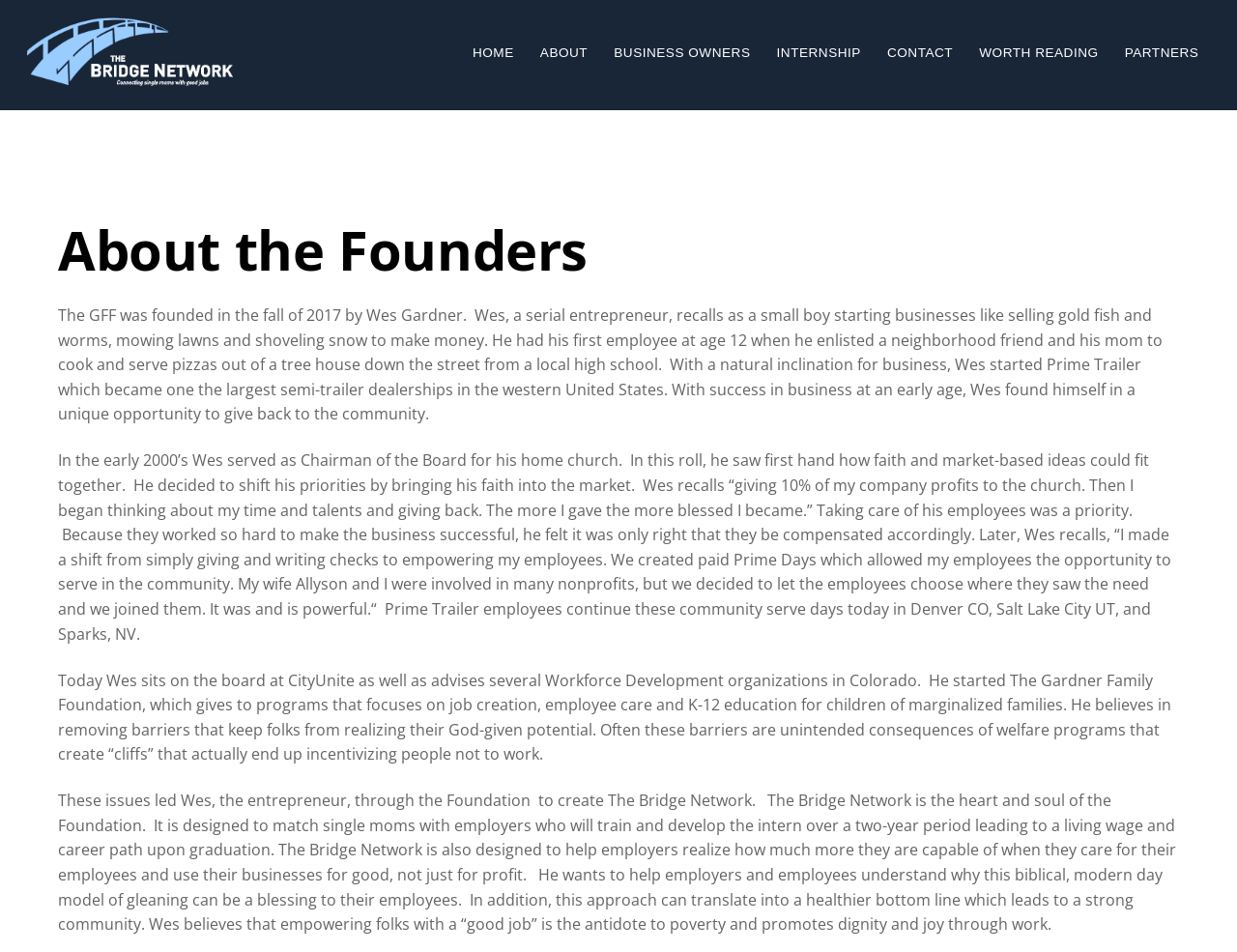Give a one-word or short phrase answer to the question: 
How many locations have Prime Trailer employees served in?

Three